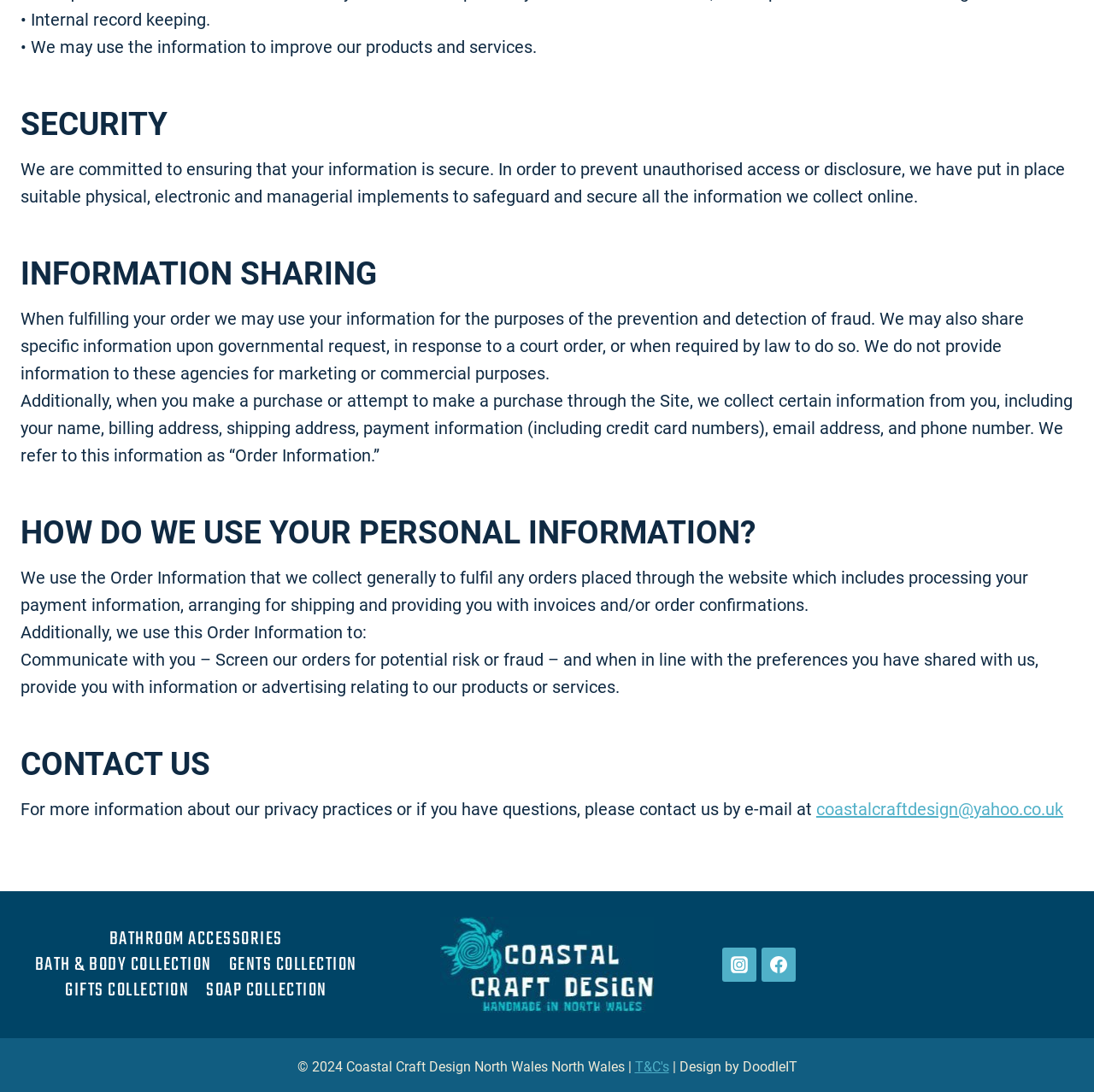Identify the bounding box coordinates of the area you need to click to perform the following instruction: "Go to ABOUT US".

None